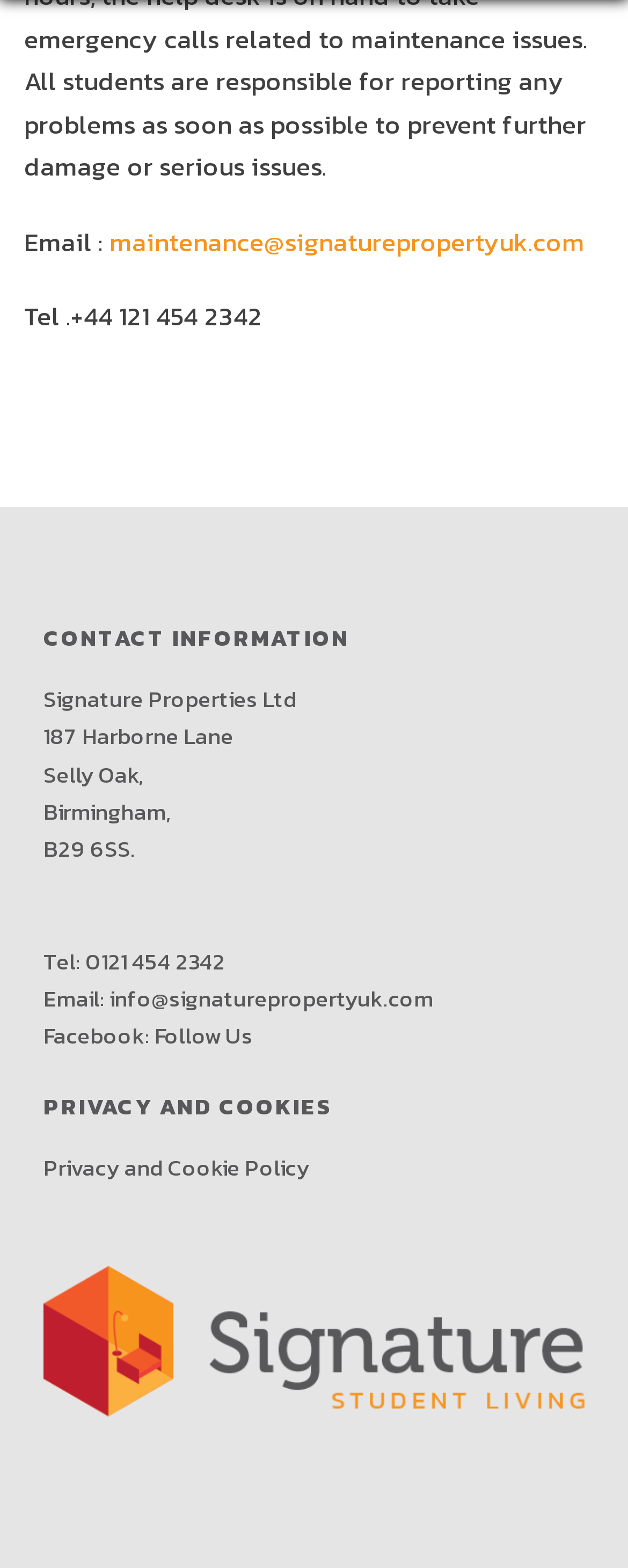Refer to the screenshot and answer the following question in detail:
What is the purpose of the 'PRIVACY AND COOKIES' section?

The 'PRIVACY AND COOKIES' section is located at the bottom of the webpage, and it provides a link to the company's privacy and cookie policy. The purpose of this section is to inform users about how the company handles their personal data and cookies.